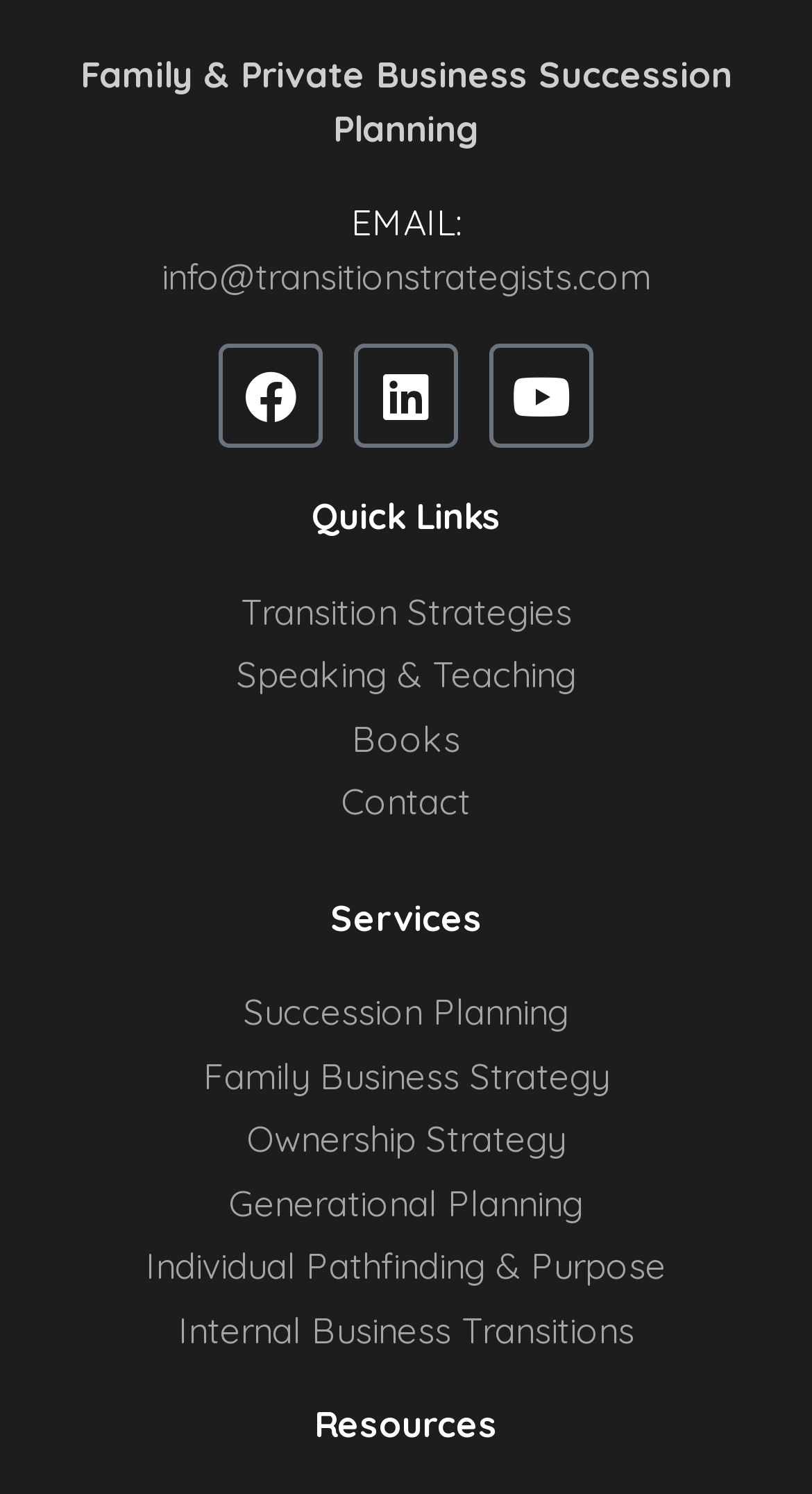Pinpoint the bounding box coordinates of the clickable area needed to execute the instruction: "Contact the business via email". The coordinates should be specified as four float numbers between 0 and 1, i.e., [left, top, right, bottom].

[0.199, 0.17, 0.801, 0.199]